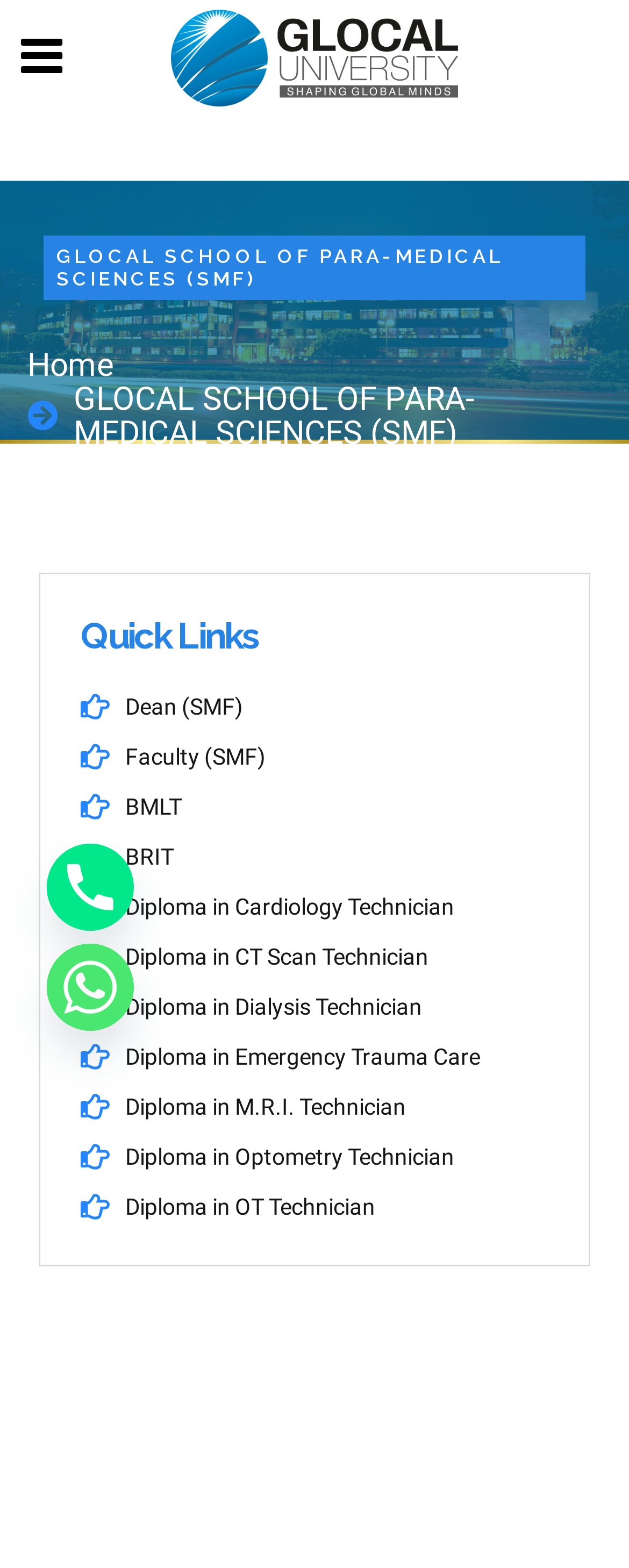Please give a short response to the question using one word or a phrase:
How many diploma programs are listed?

7